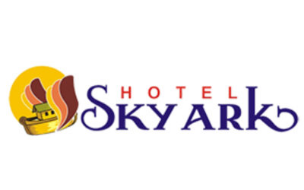What type of accommodations does the hotel offer?
Relying on the image, give a concise answer in one word or a brief phrase.

Luxury